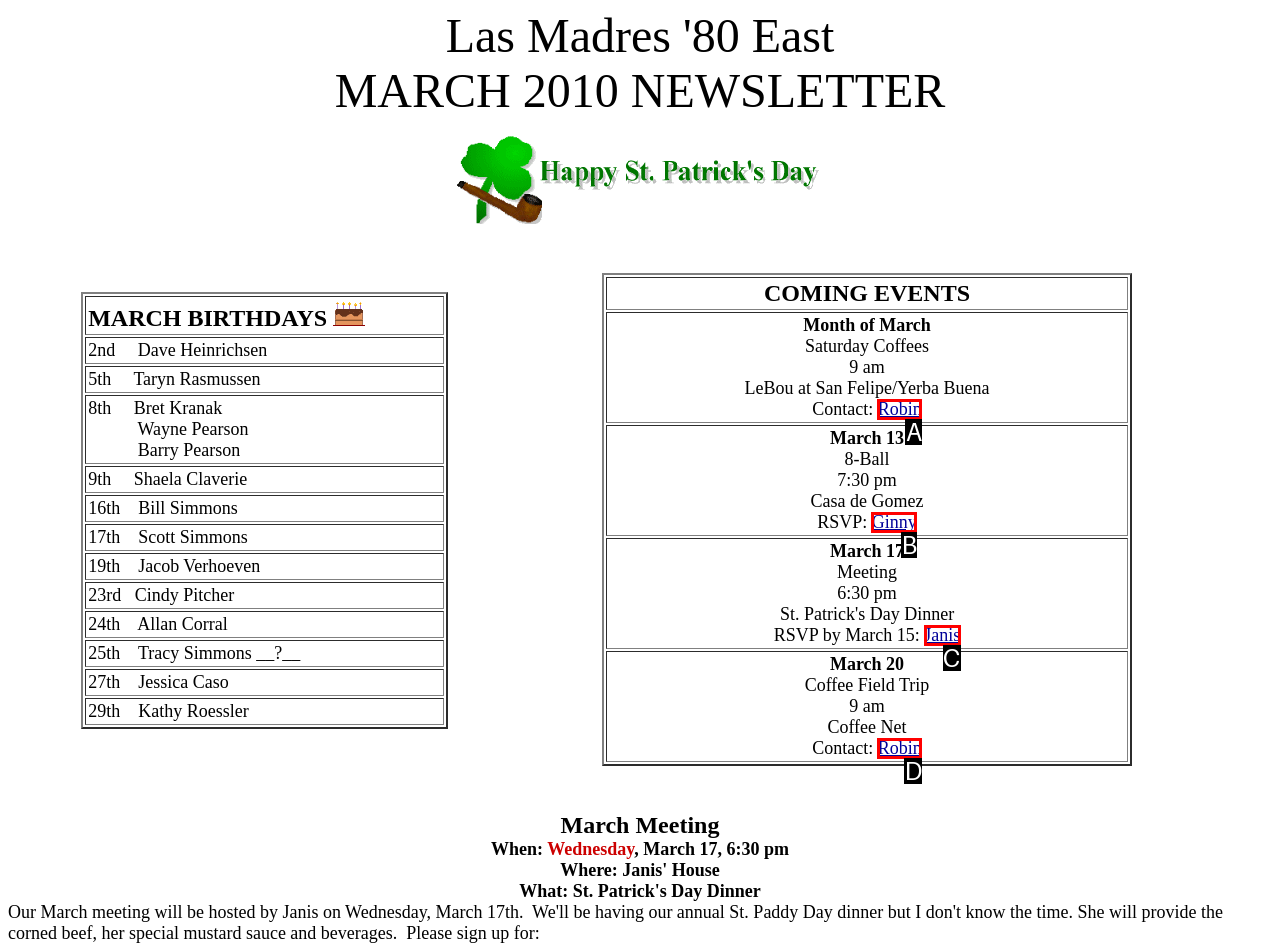Select the correct option based on the description: Ginny
Answer directly with the option’s letter.

B